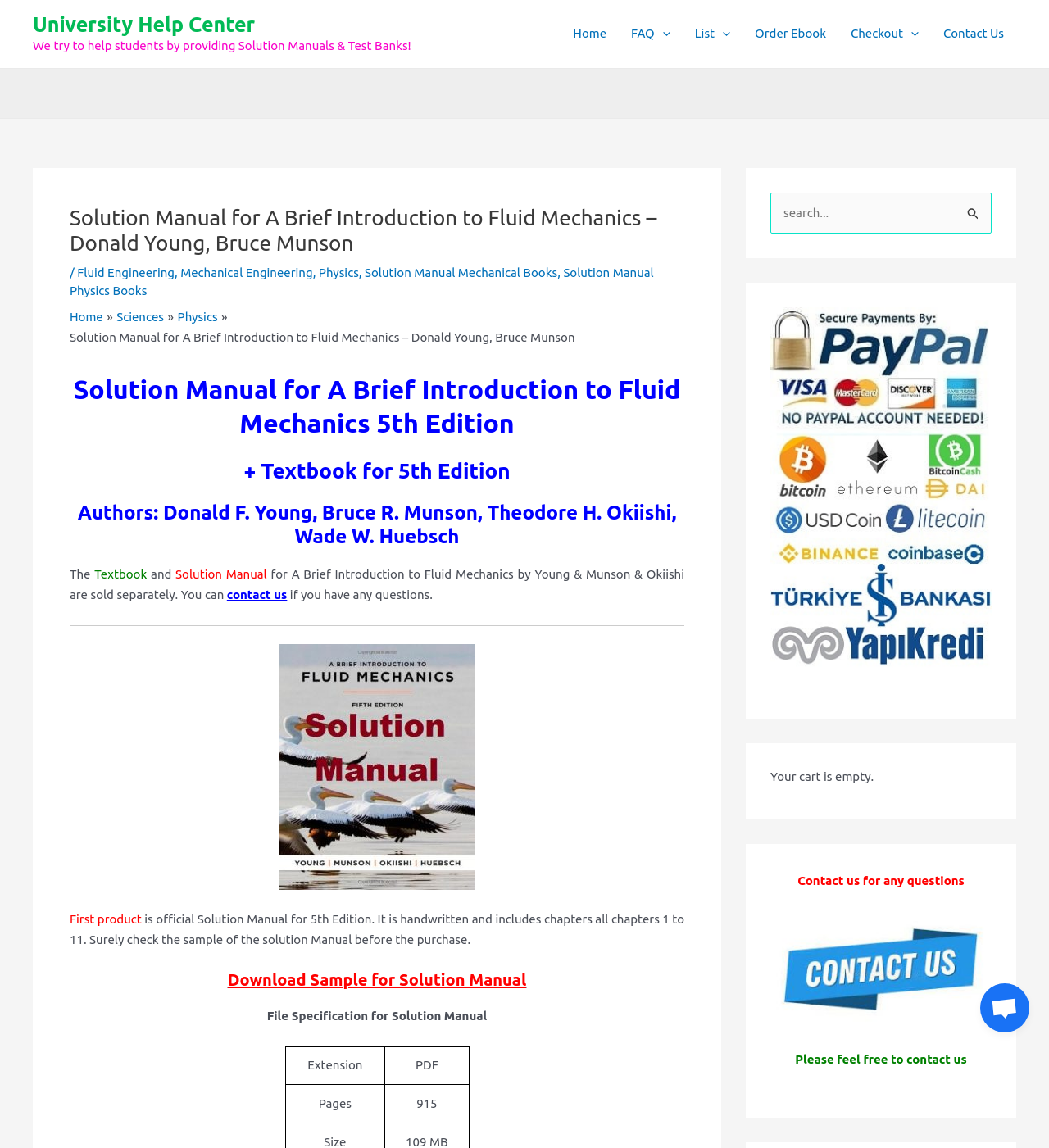Identify the bounding box of the HTML element described as: "University Help Center".

[0.031, 0.011, 0.243, 0.031]